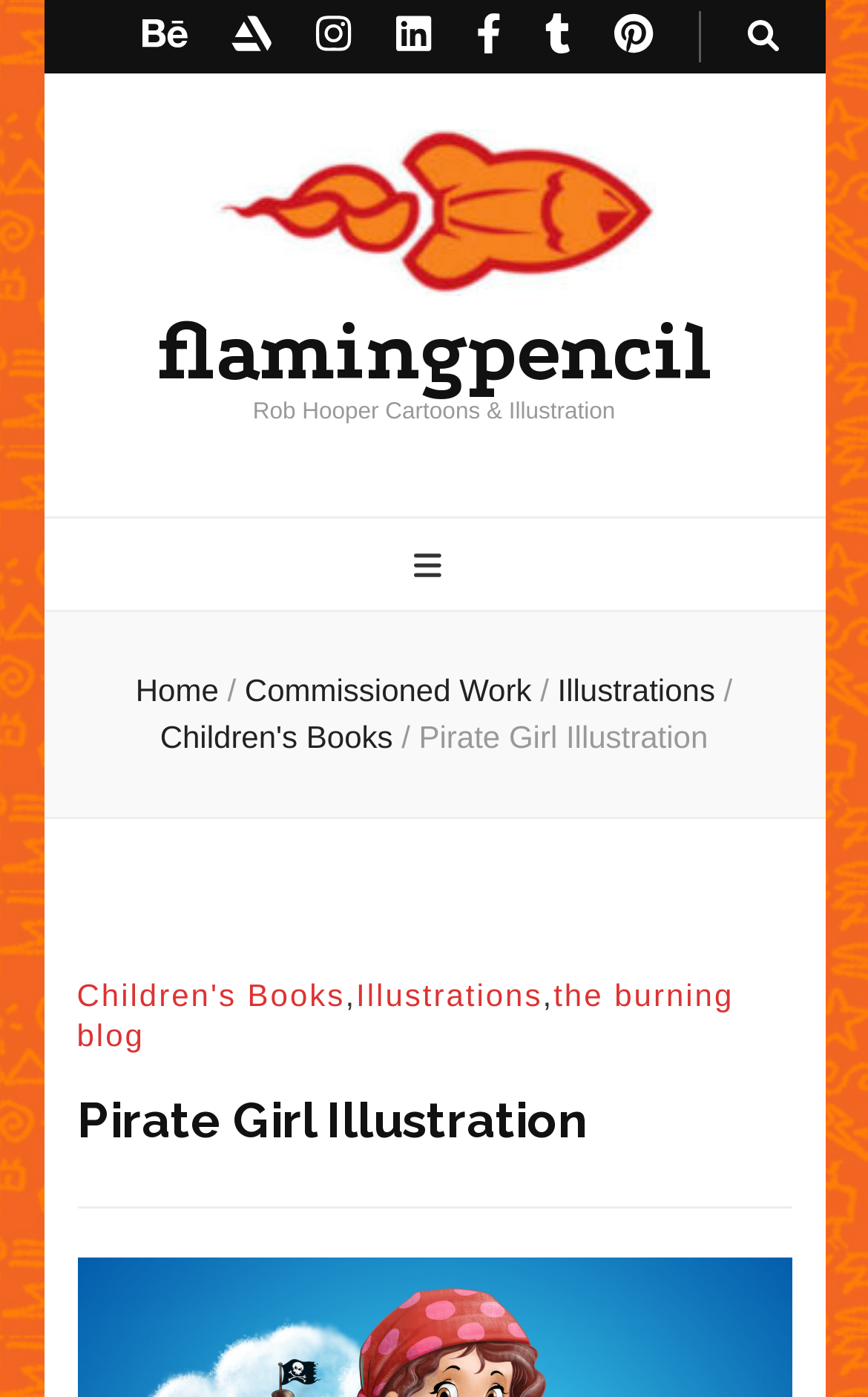Please give the bounding box coordinates of the area that should be clicked to fulfill the following instruction: "go to home page". The coordinates should be in the format of four float numbers from 0 to 1, i.e., [left, top, right, bottom].

[0.156, 0.48, 0.252, 0.506]